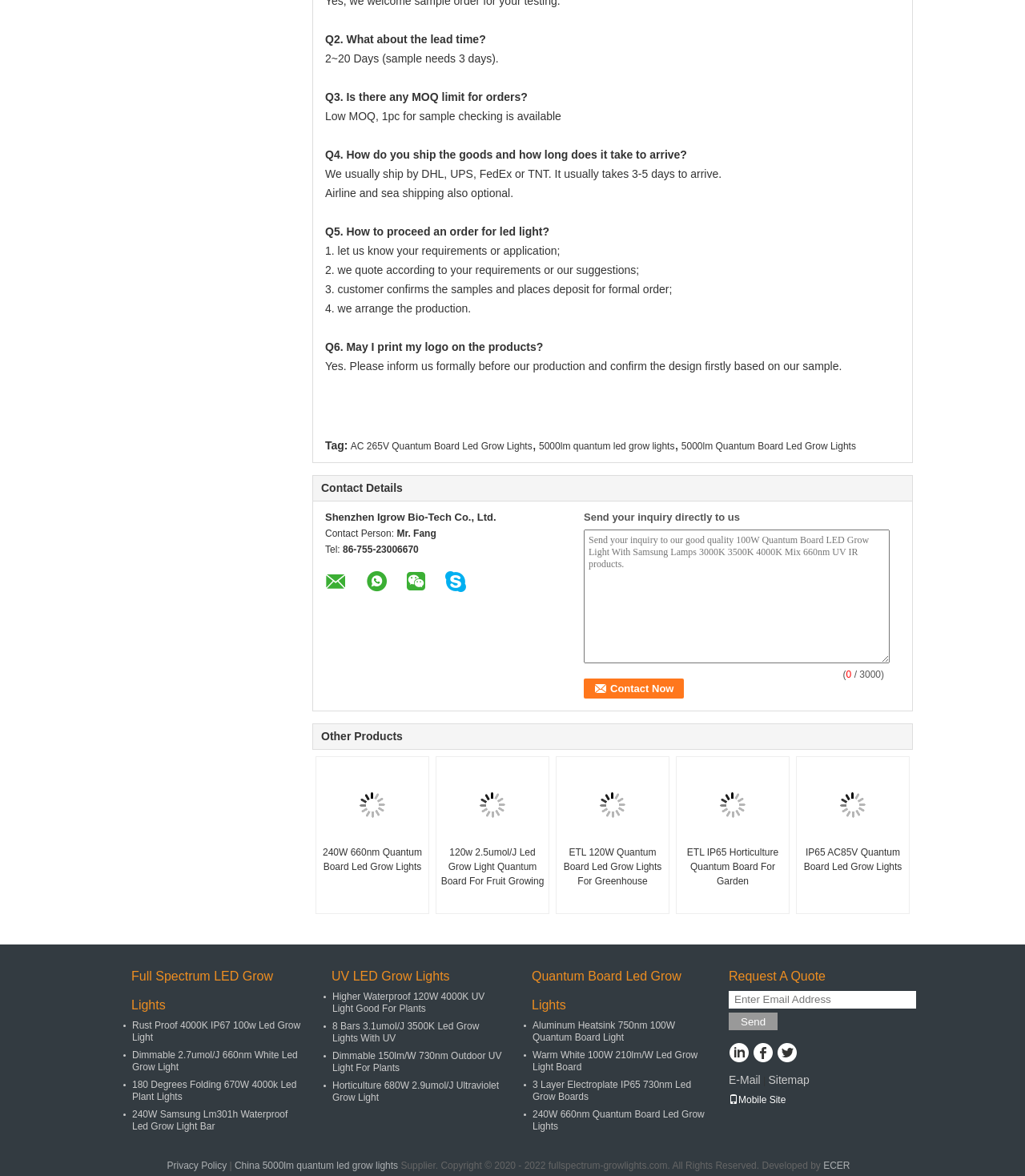What is the company name?
Using the visual information, reply with a single word or short phrase.

Shenzhen Igrow Bio-Tech Co., Ltd.